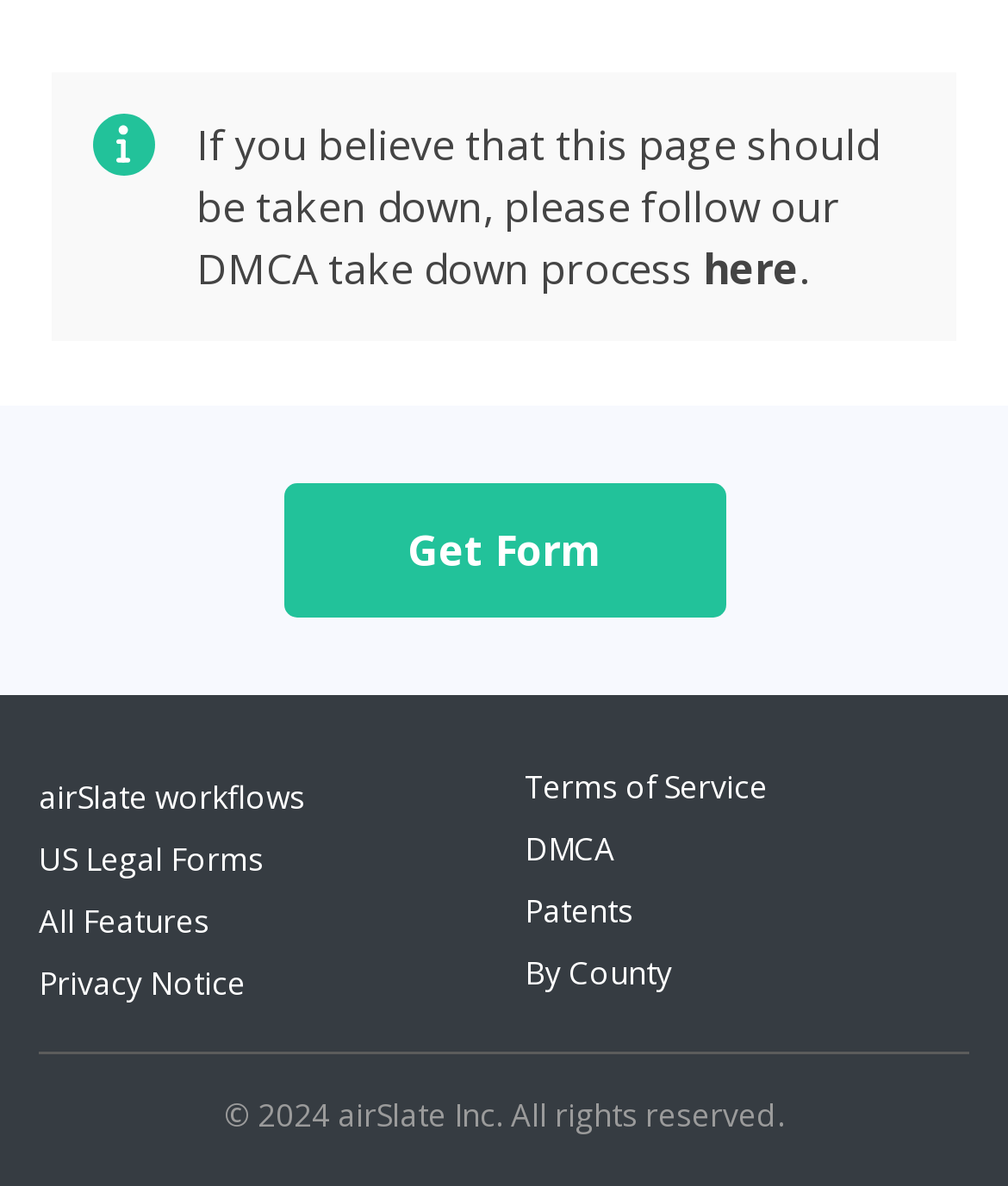Please pinpoint the bounding box coordinates for the region I should click to adhere to this instruction: "Read the Privacy Notice".

[0.038, 0.811, 0.244, 0.848]